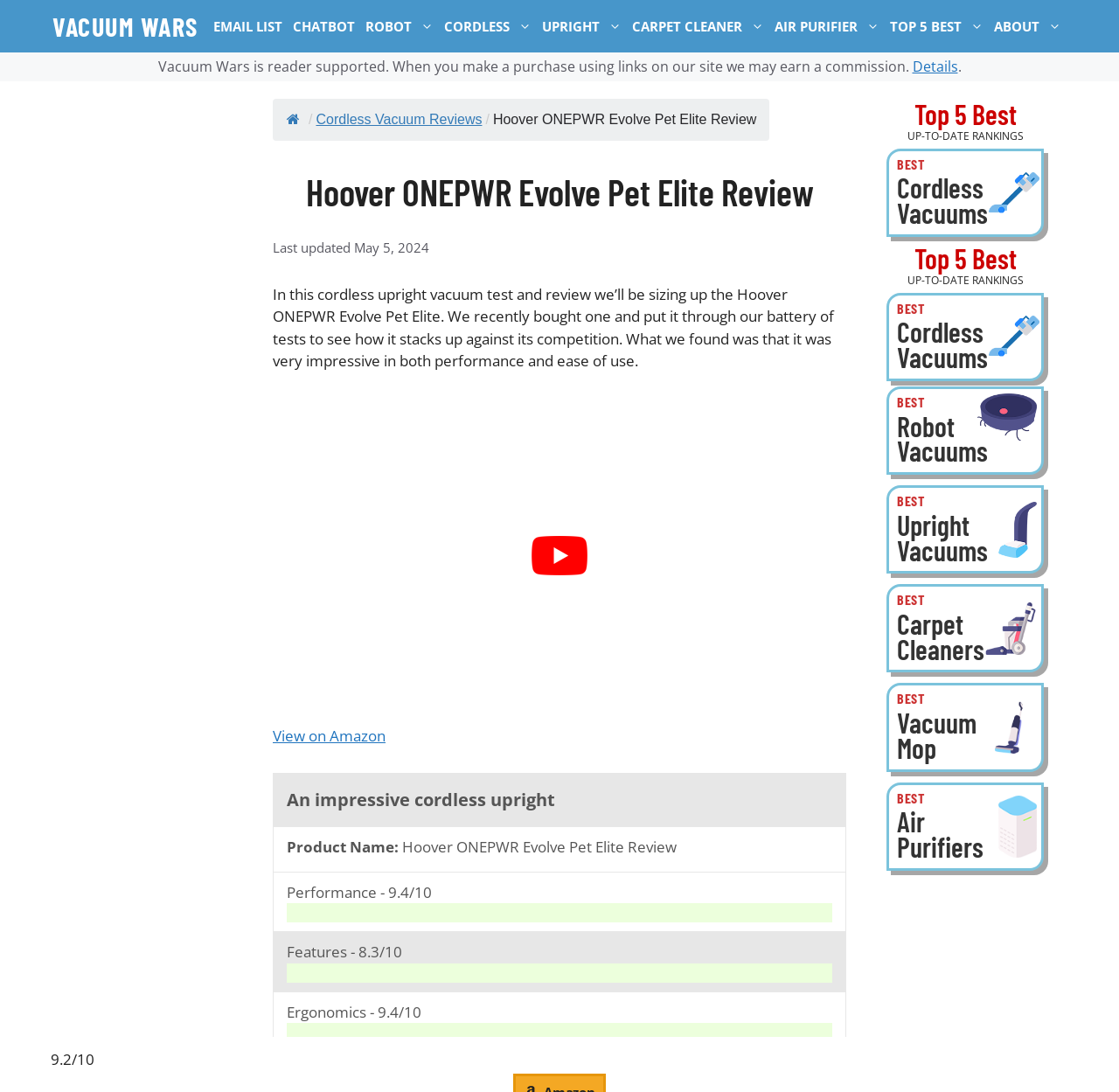Provide a one-word or brief phrase answer to the question:
Is there a video review available?

Yes